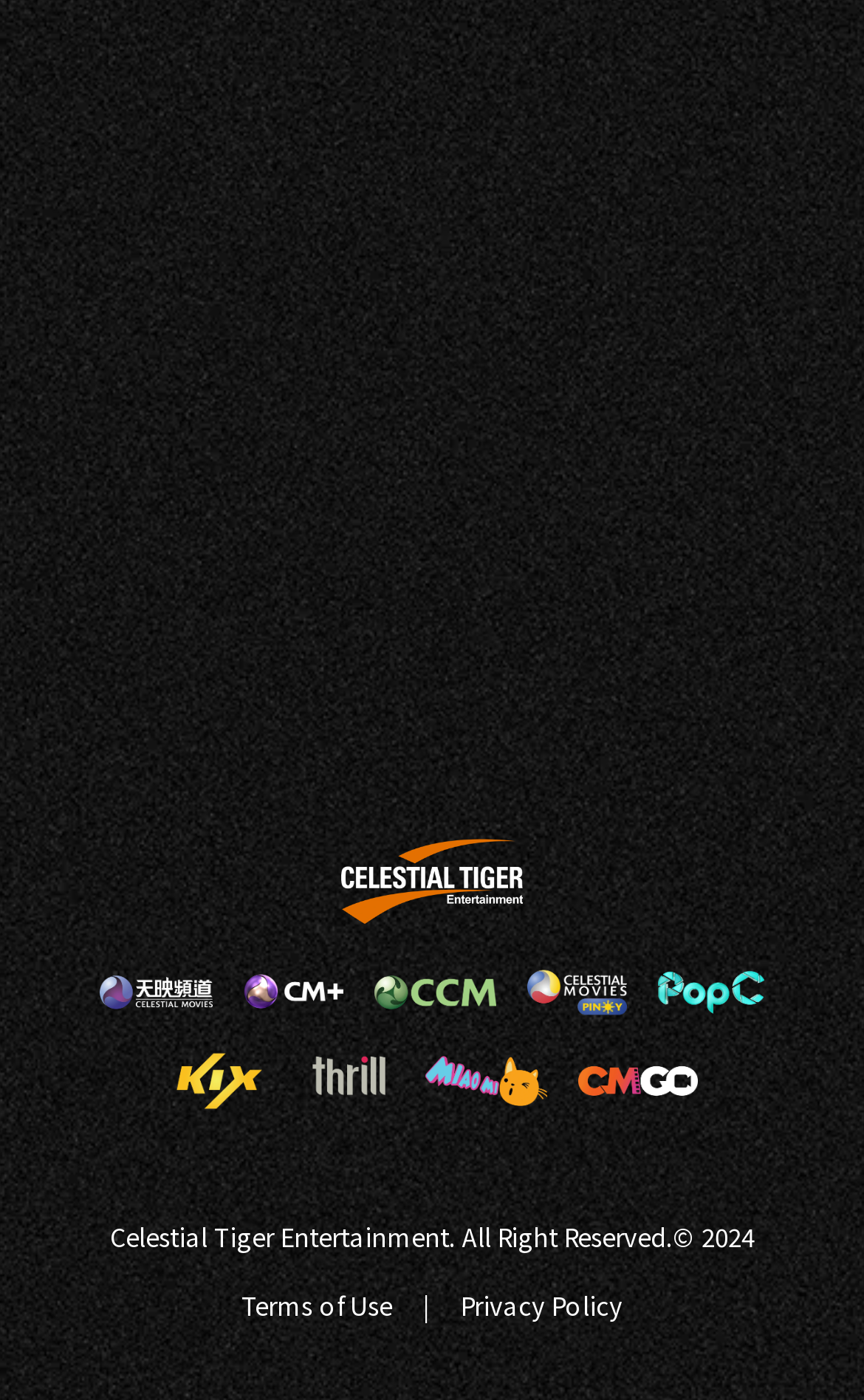Please find the bounding box for the UI element described by: "Privacy Policy".

[0.533, 0.919, 0.721, 0.944]